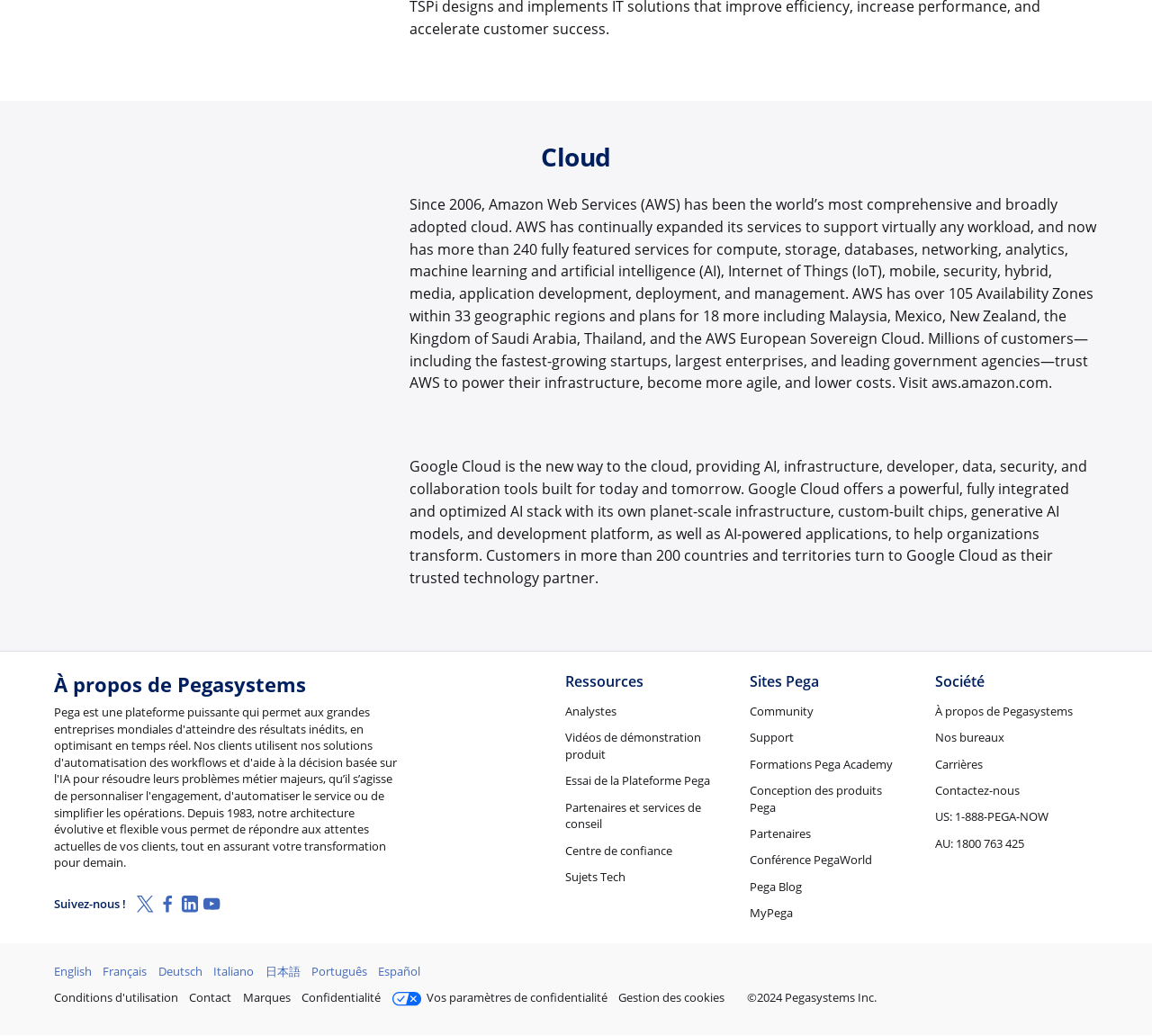Can you find the bounding box coordinates for the UI element given this description: "À propos de Pegasystems"? Provide the coordinates as four float numbers between 0 and 1: [left, top, right, bottom].

[0.812, 0.679, 0.936, 0.695]